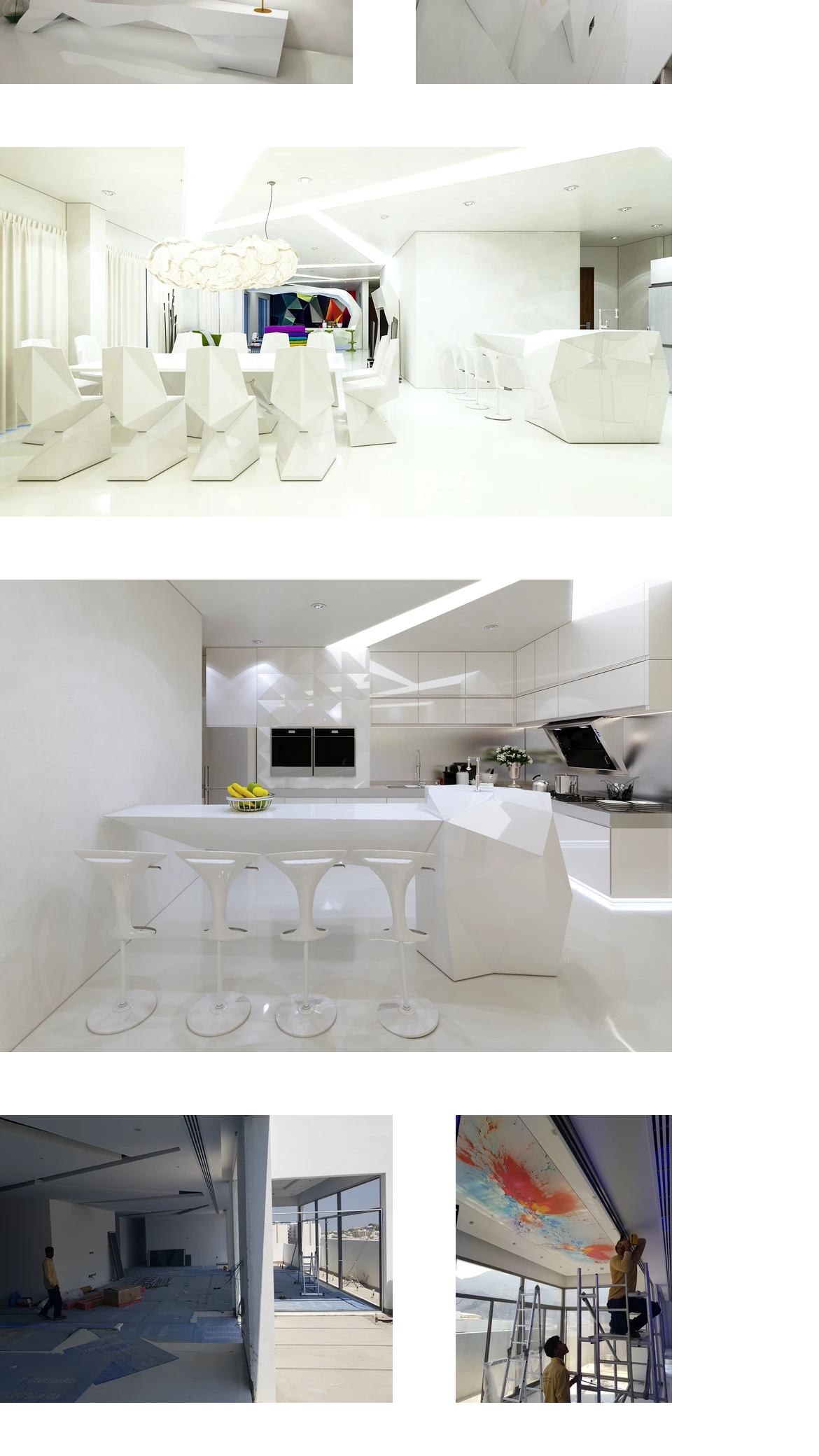Use a single word or phrase to answer the question:
How many images are on this webpage?

4